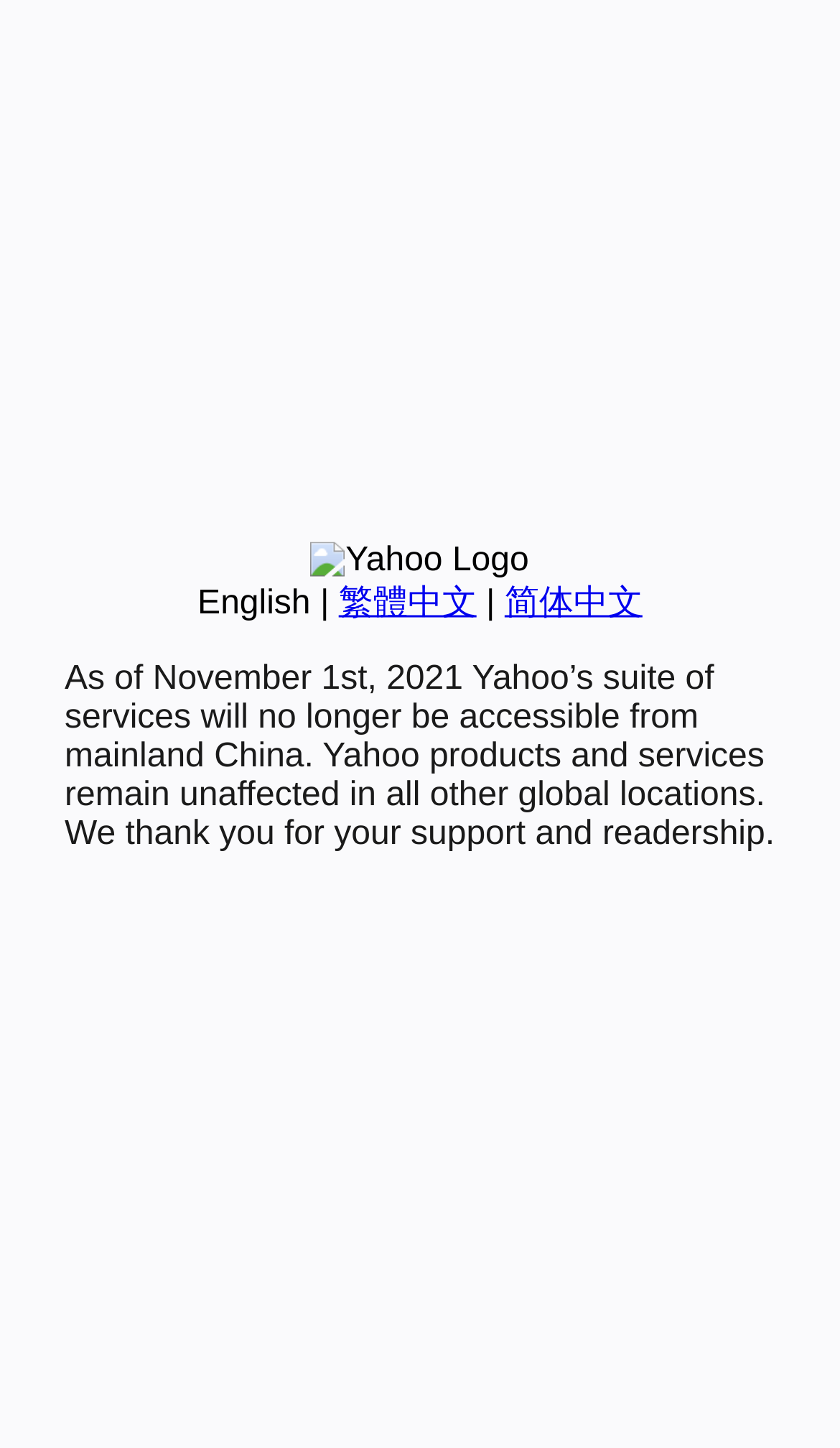Give the bounding box coordinates for this UI element: "繁體中文". The coordinates should be four float numbers between 0 and 1, arranged as [left, top, right, bottom].

[0.403, 0.404, 0.567, 0.429]